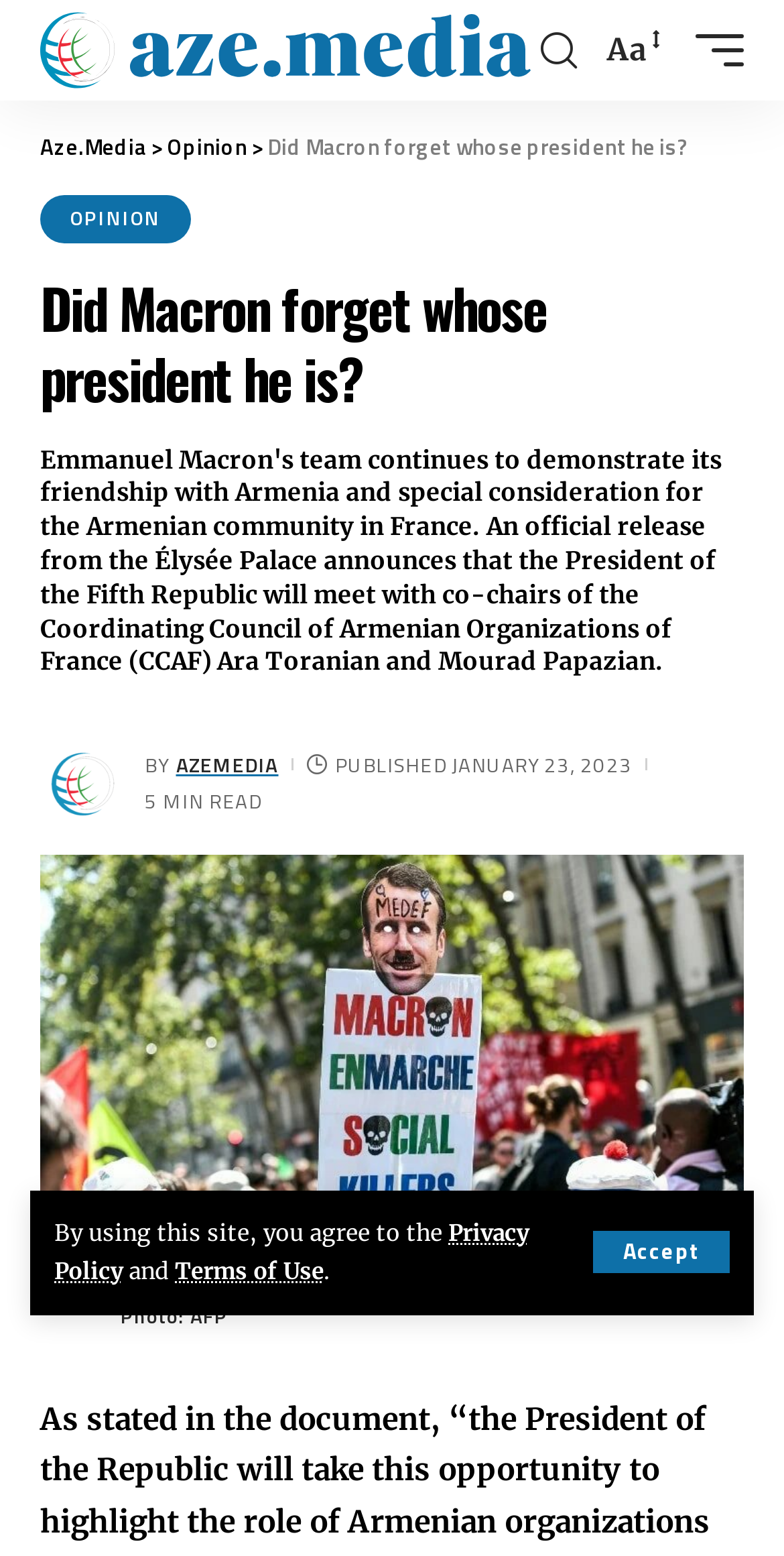Using the information shown in the image, answer the question with as much detail as possible: What is the date of publication of the article?

The article mentions 'PUBLISHED JANUARY 23, 2023' at the bottom of the page, which indicates the date of publication.